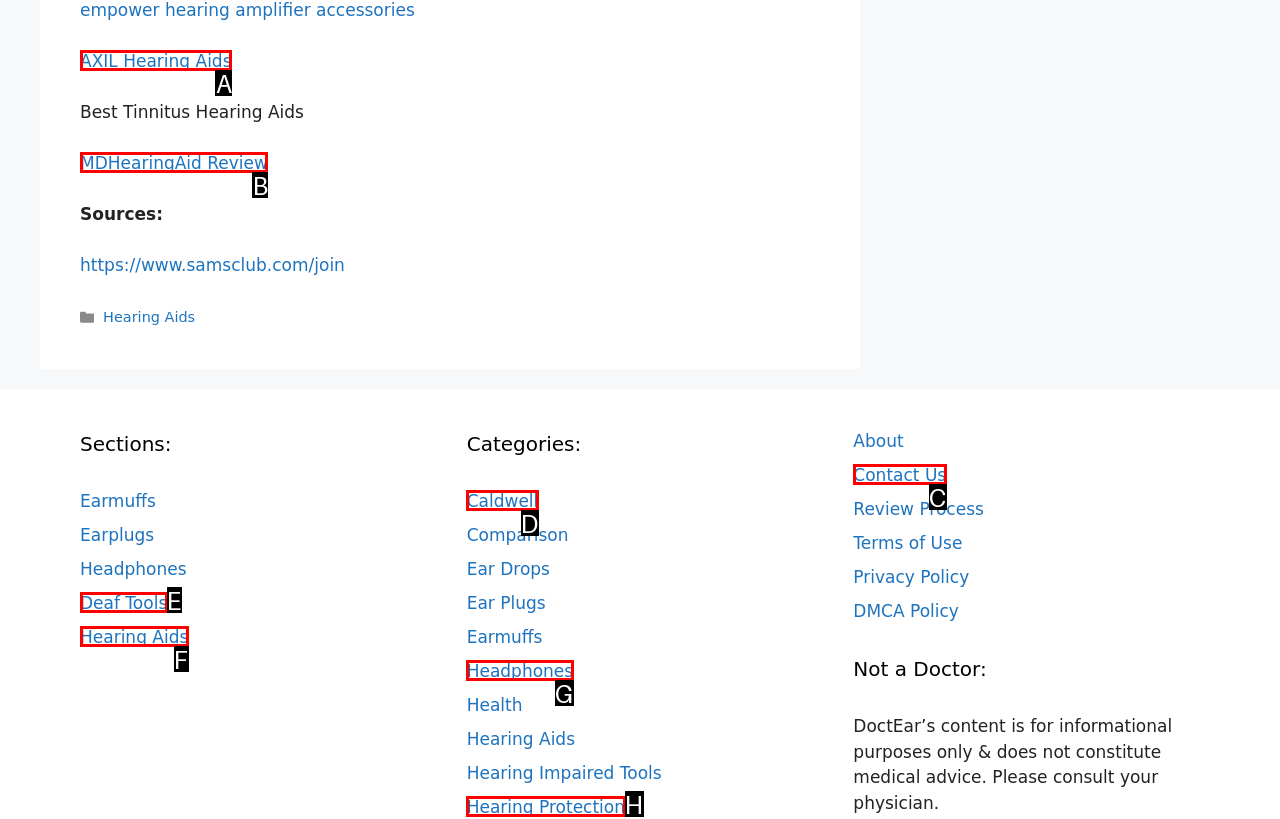Tell me which one HTML element best matches the description: Headphones
Answer with the option's letter from the given choices directly.

G